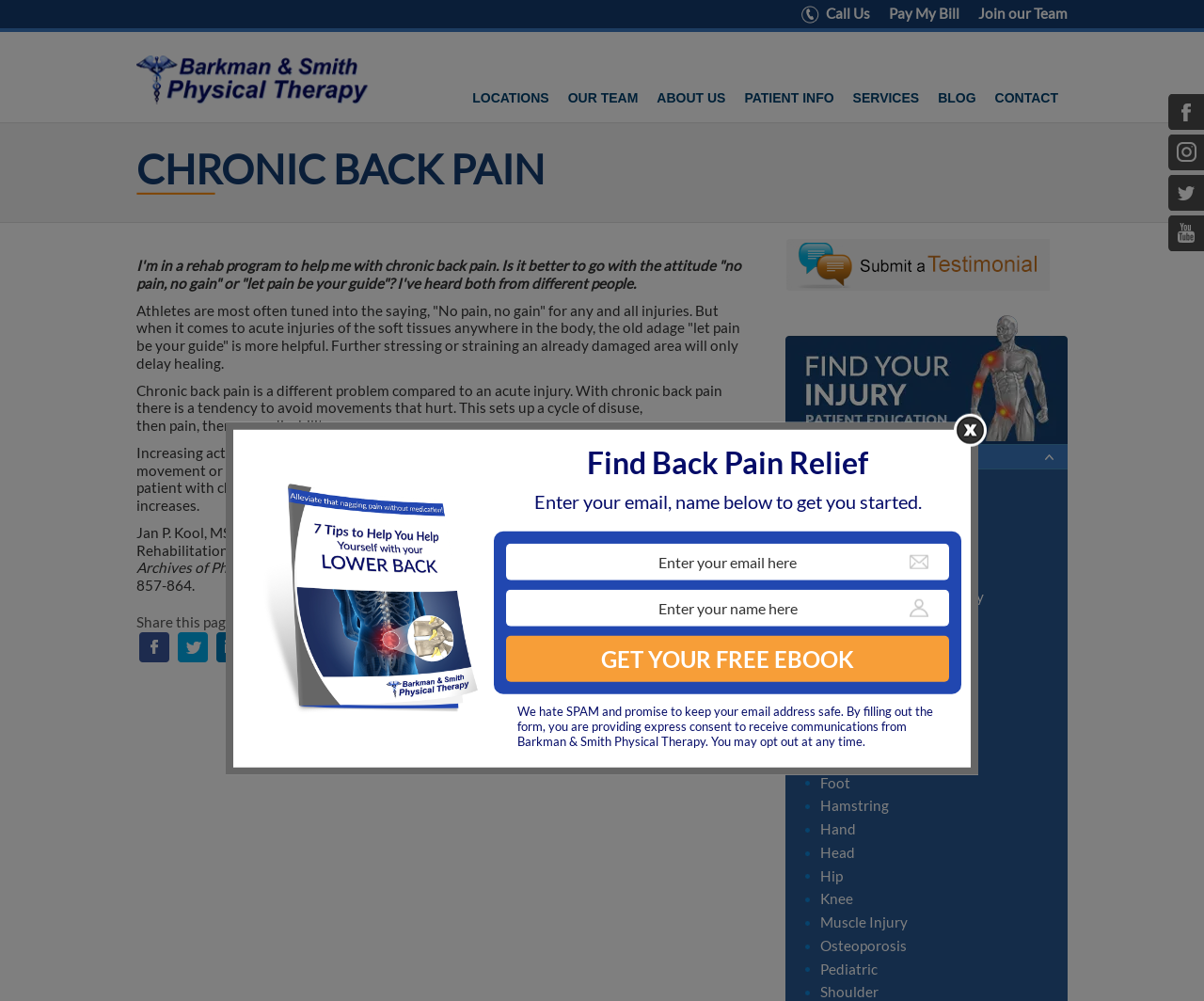Please provide the bounding box coordinates for the element that needs to be clicked to perform the following instruction: "Read the article about chronic back pain". The coordinates should be given as four float numbers between 0 and 1, i.e., [left, top, right, bottom].

[0.113, 0.258, 0.621, 0.604]